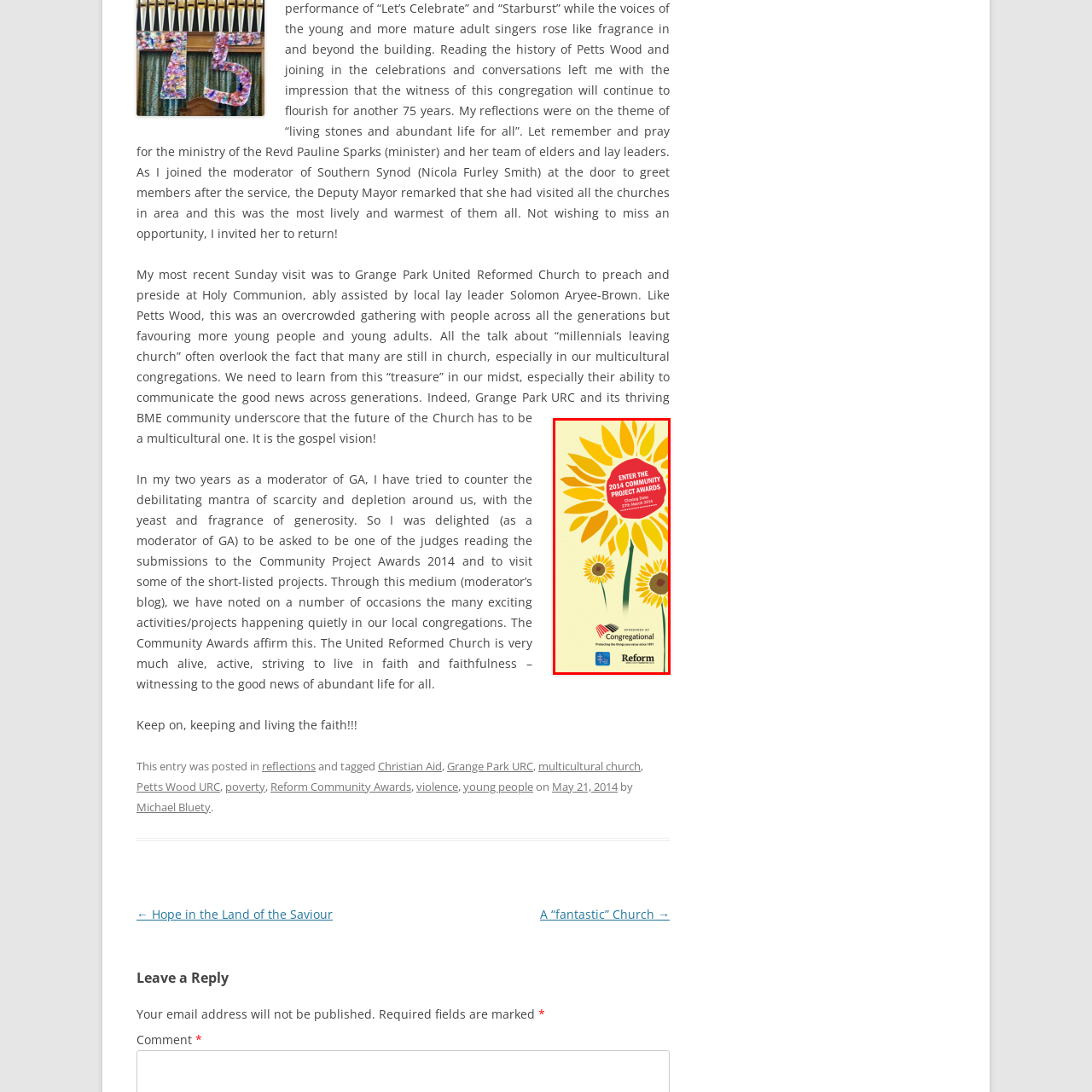What do the sunflowers in the design symbolize?
Observe the image within the red bounding box and give a detailed and thorough answer to the question.

The sunflowers are depicted with large, cheerful petals and brown centers, creating an inviting and positive atmosphere, which suggests that they symbolize growth and community engagement.